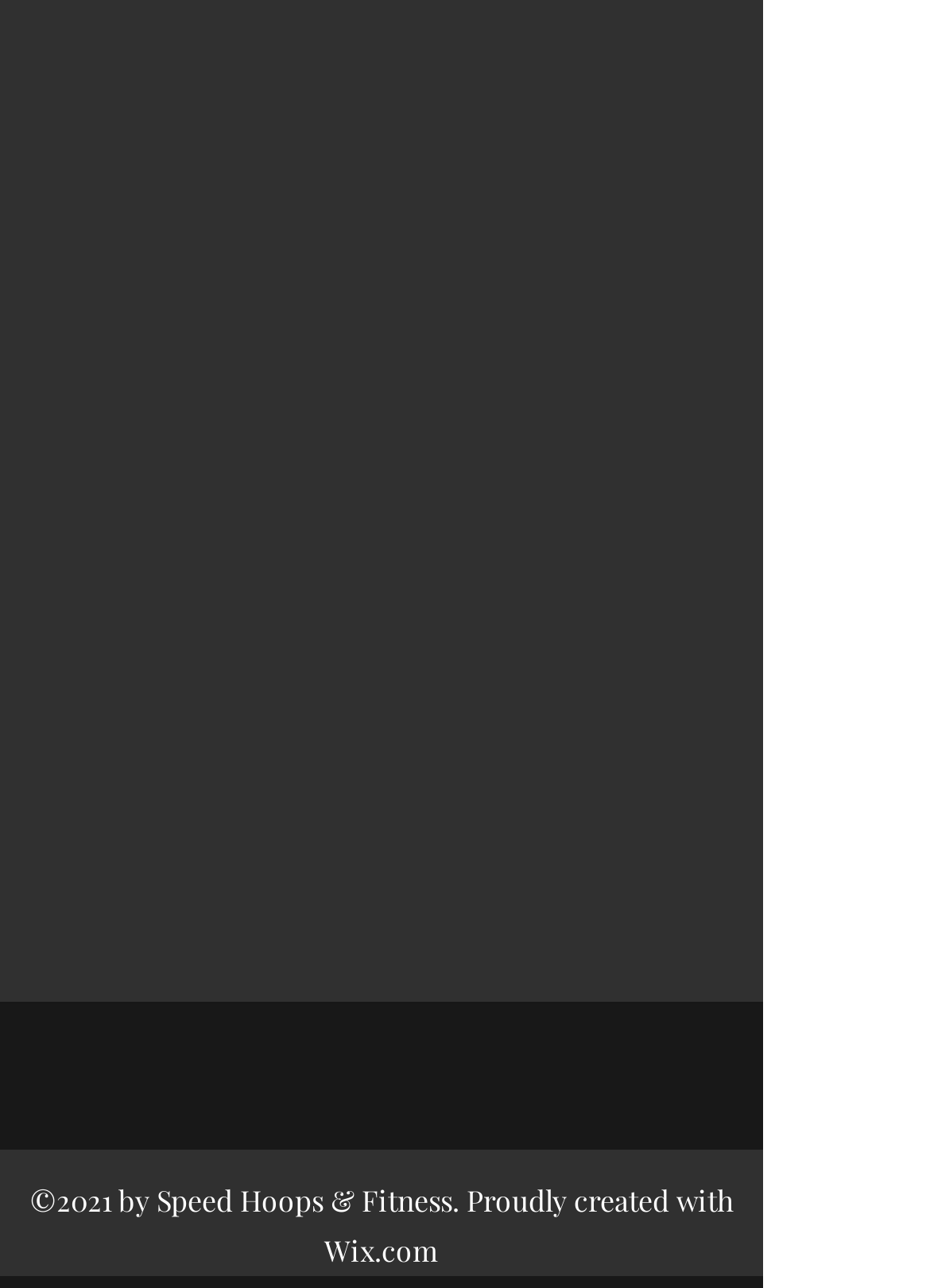Answer the question with a single word or phrase: 
What is the cancellation policy?

3 hour notice